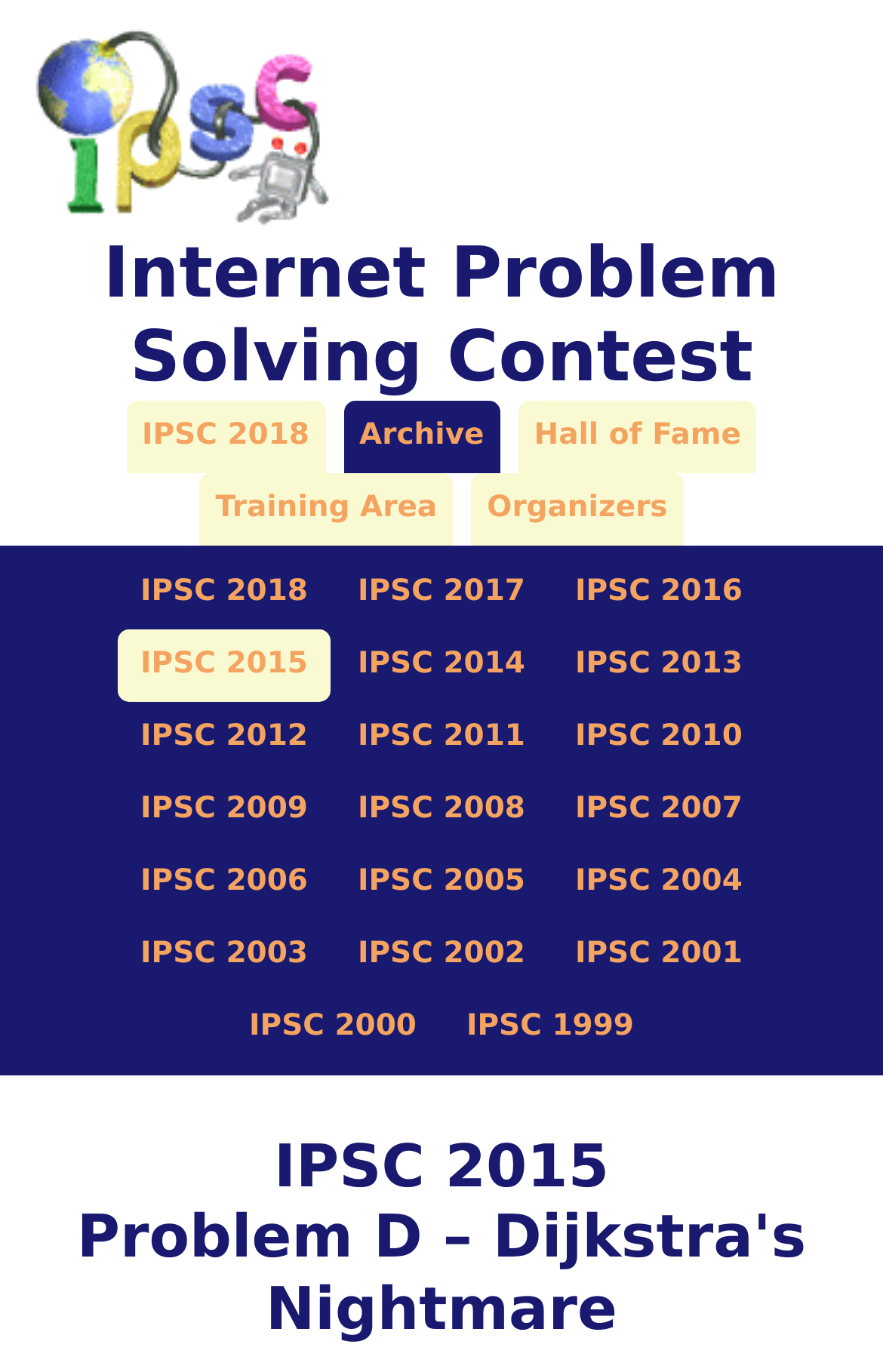Highlight the bounding box coordinates of the element that should be clicked to carry out the following instruction: "Check the Hall of Fame". The coordinates must be given as four float numbers ranging from 0 to 1, i.e., [left, top, right, bottom].

[0.587, 0.293, 0.857, 0.345]